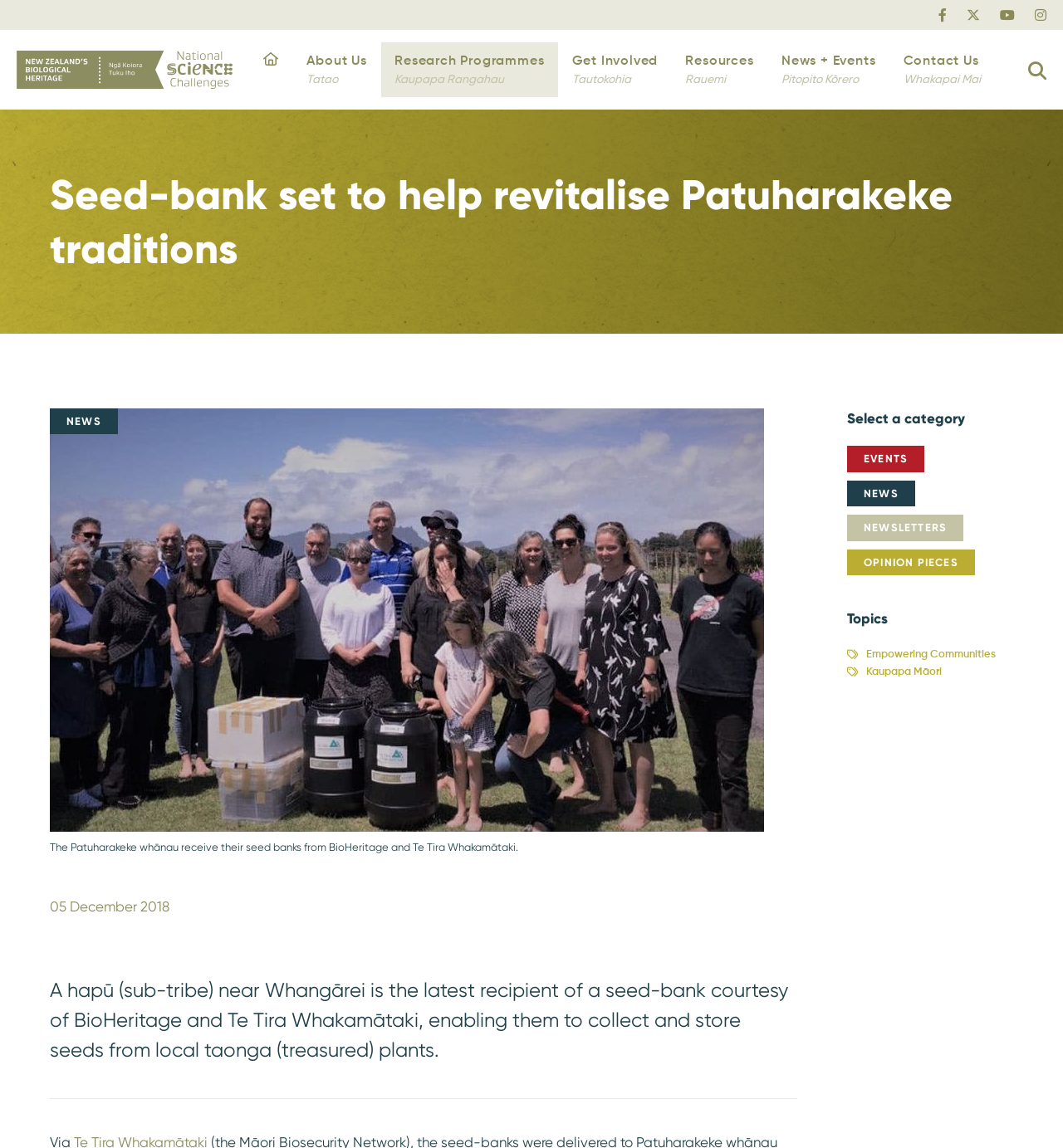Identify the bounding box coordinates of the section that should be clicked to achieve the task described: "Read NEWS".

[0.062, 0.361, 0.095, 0.372]